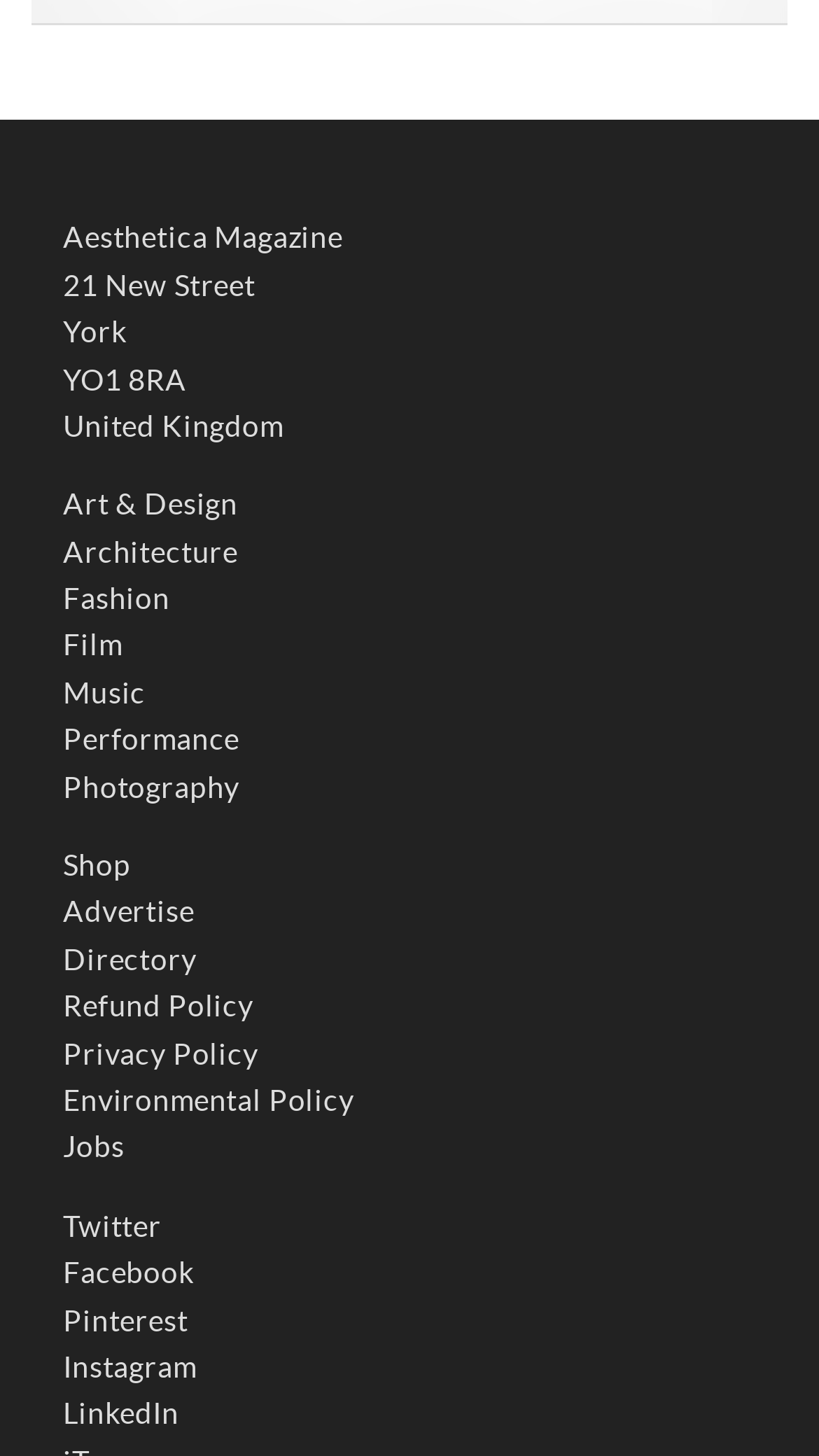Use a single word or phrase to answer the question:
What is the address of the magazine?

21 New Street, York, YO1 8RA, United Kingdom